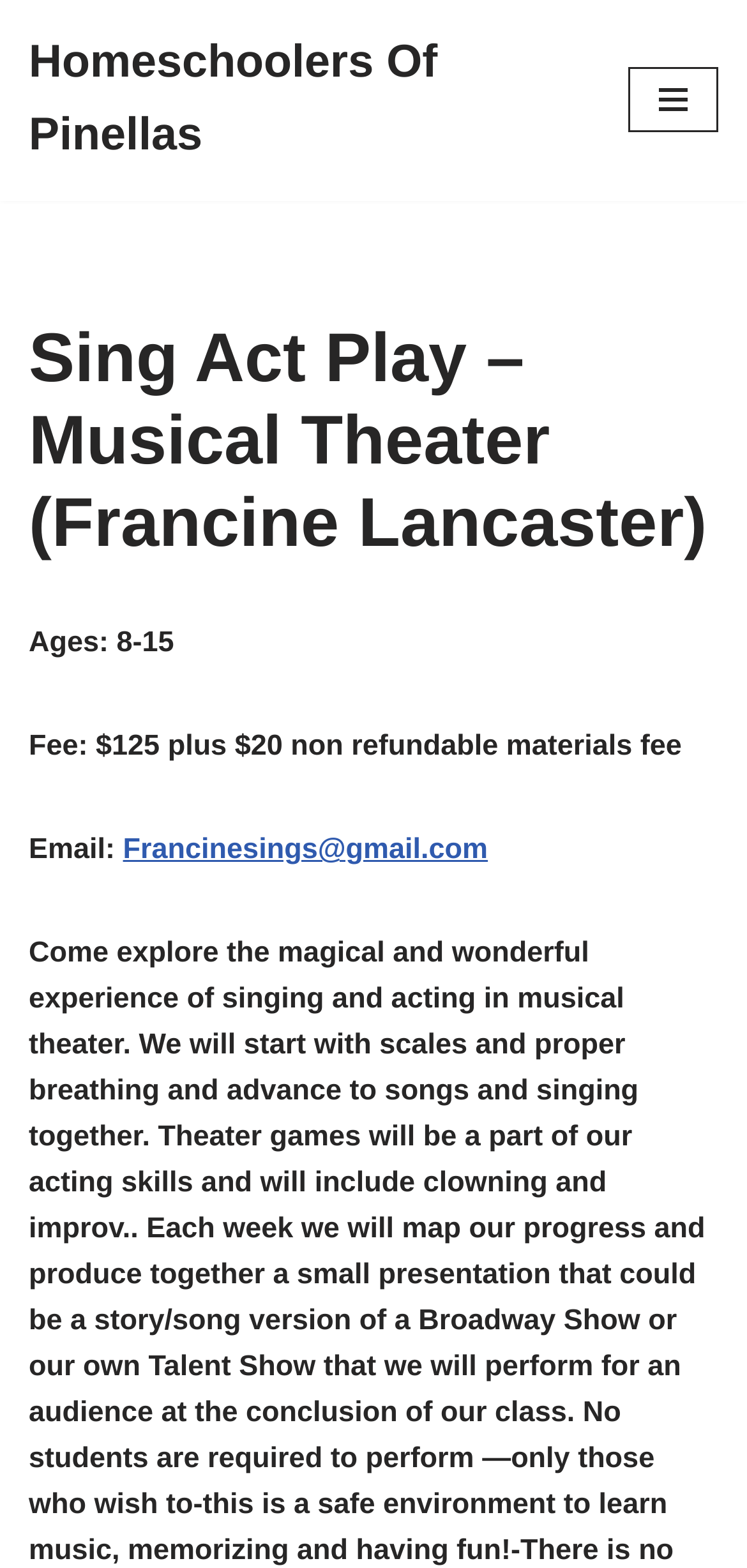Extract the top-level heading from the webpage and provide its text.

Sing Act Play – Musical Theater (Francine Lancaster)